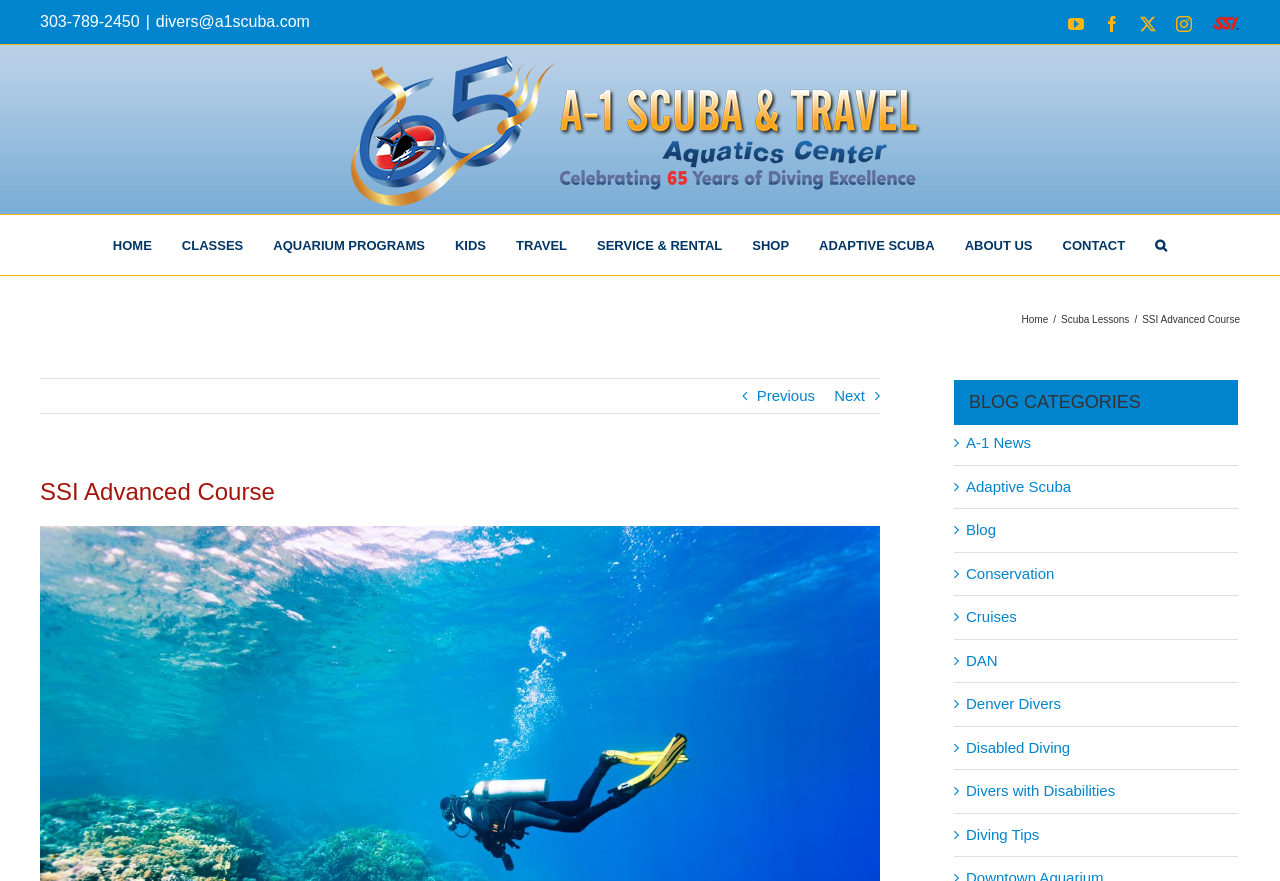Identify the bounding box coordinates of the clickable region necessary to fulfill the following instruction: "Visit the YouTube channel". The bounding box coordinates should be four float numbers between 0 and 1, i.e., [left, top, right, bottom].

[0.835, 0.018, 0.847, 0.036]